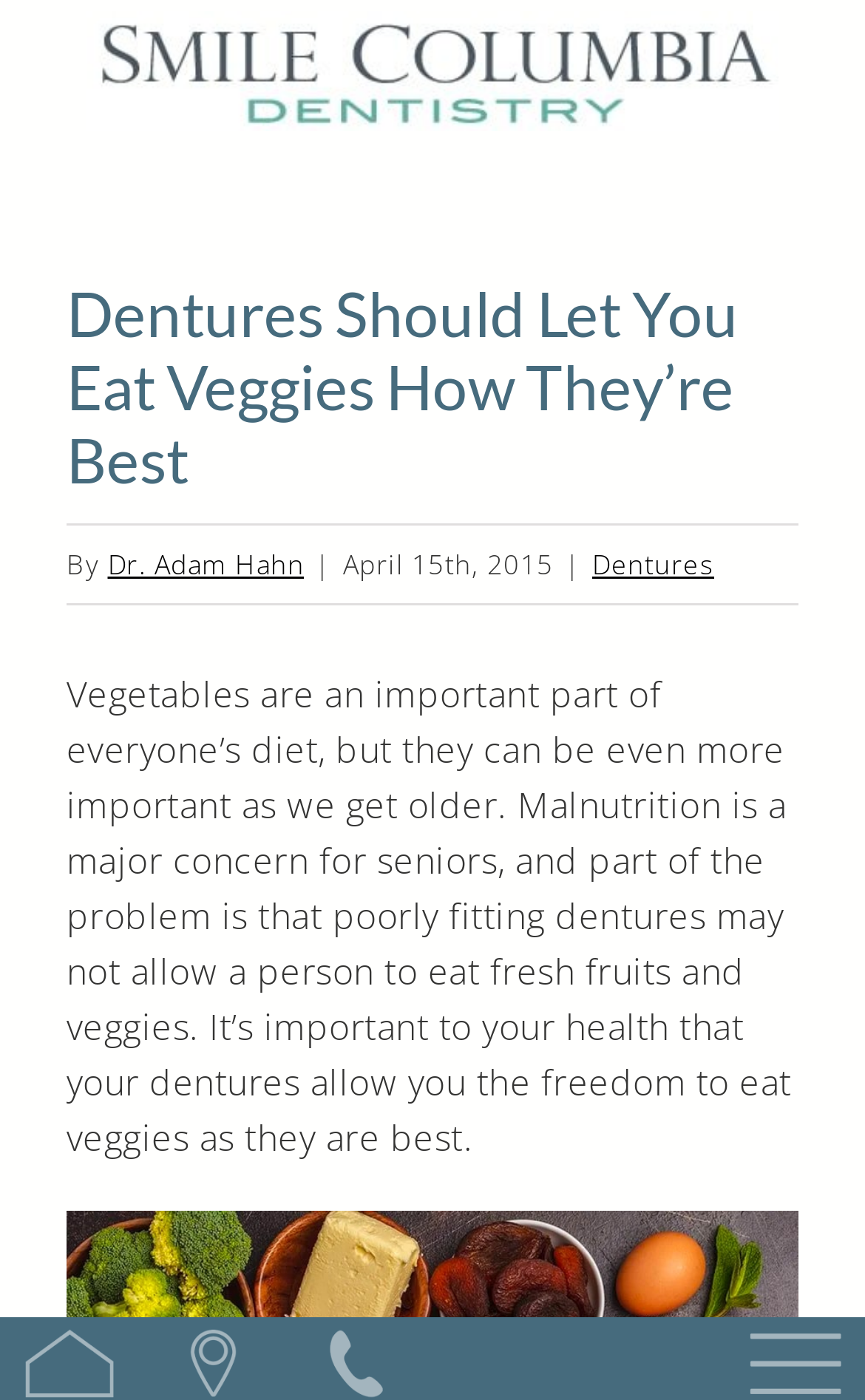Locate the UI element described as follows: "aria-label="SCD_logo-min"". Return the bounding box coordinates as four float numbers between 0 and 1 in the order [left, top, right, bottom].

[0.1, 0.003, 0.9, 0.038]